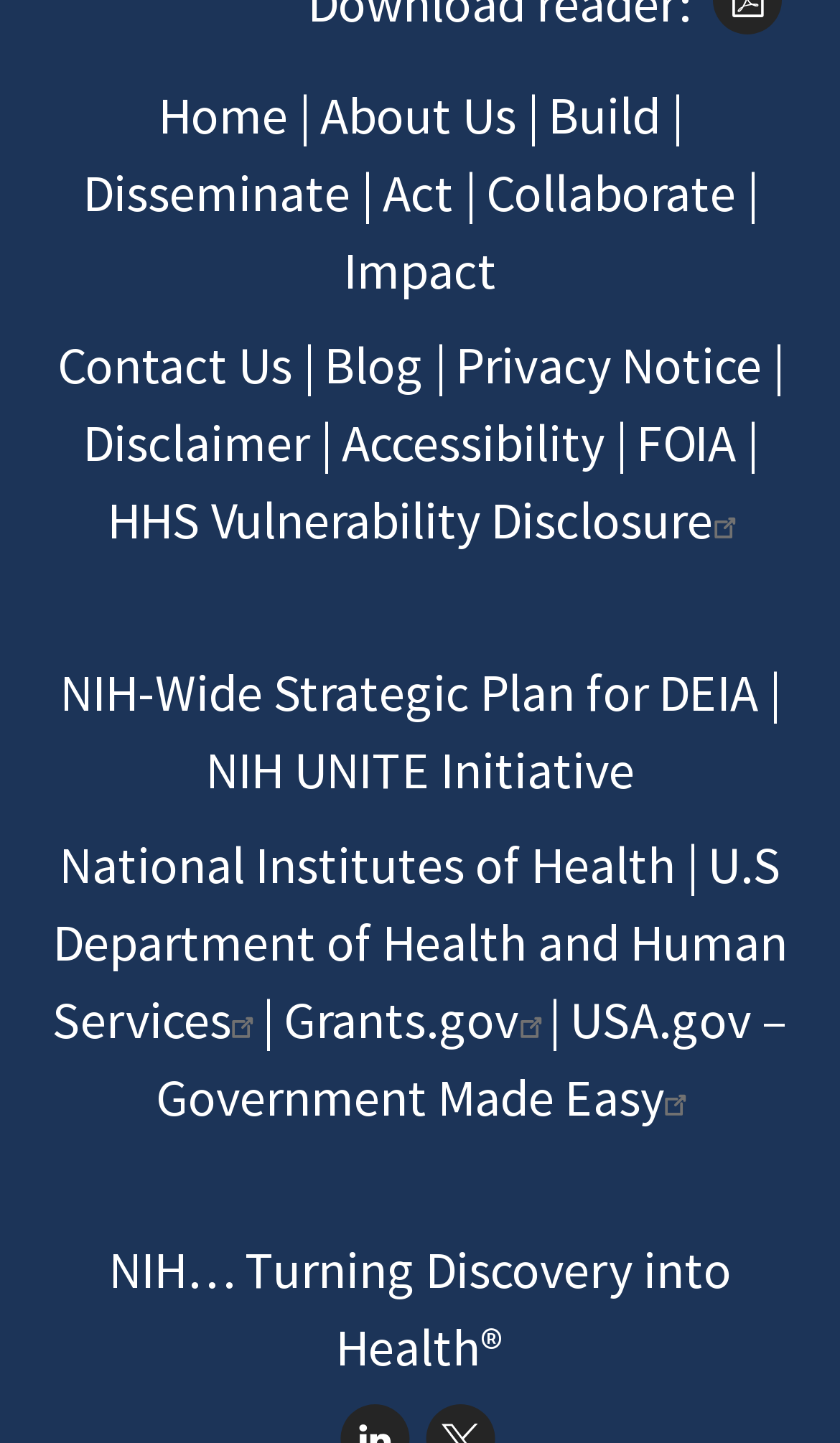Given the element description, predict the bounding box coordinates in the format (top-left x, top-left y, bottom-right x, bottom-right y), using floating point numbers between 0 and 1: Privacy Notice

[0.542, 0.23, 0.906, 0.277]